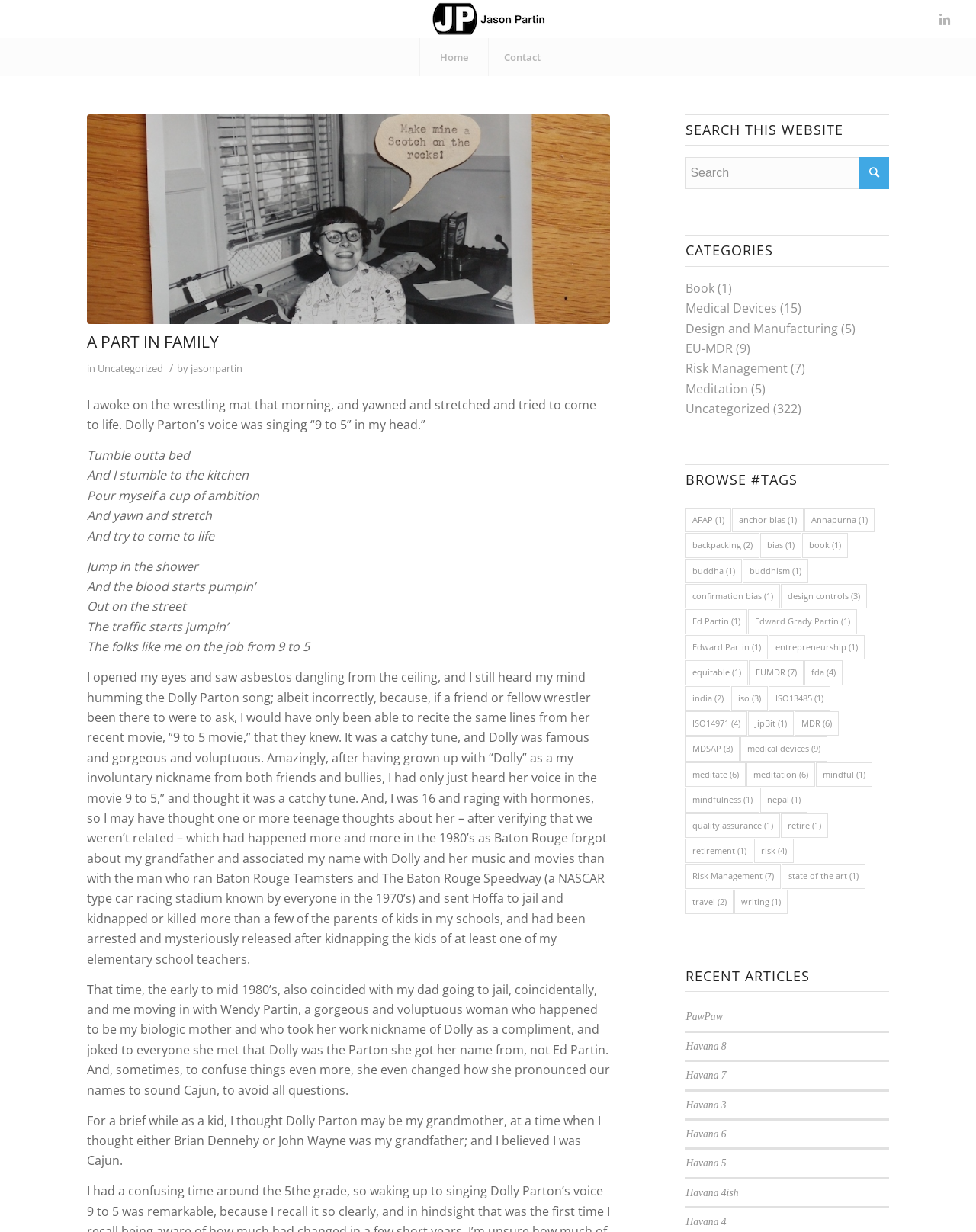Given the description "medical devices (9)", determine the bounding box of the corresponding UI element.

[0.759, 0.598, 0.848, 0.618]